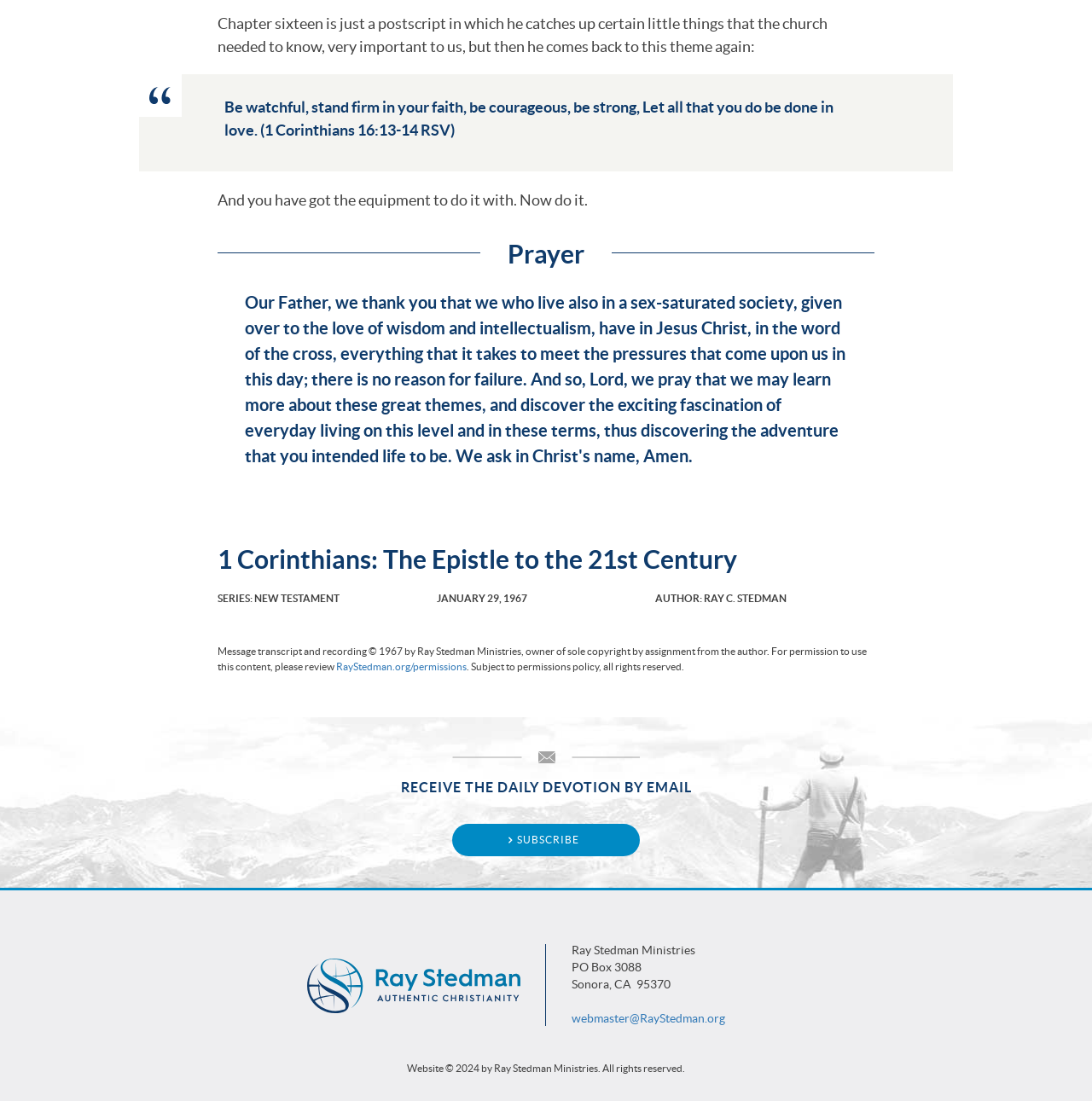What is the name of the ministry?
Look at the image and answer the question using a single word or phrase.

Ray Stedman Ministries